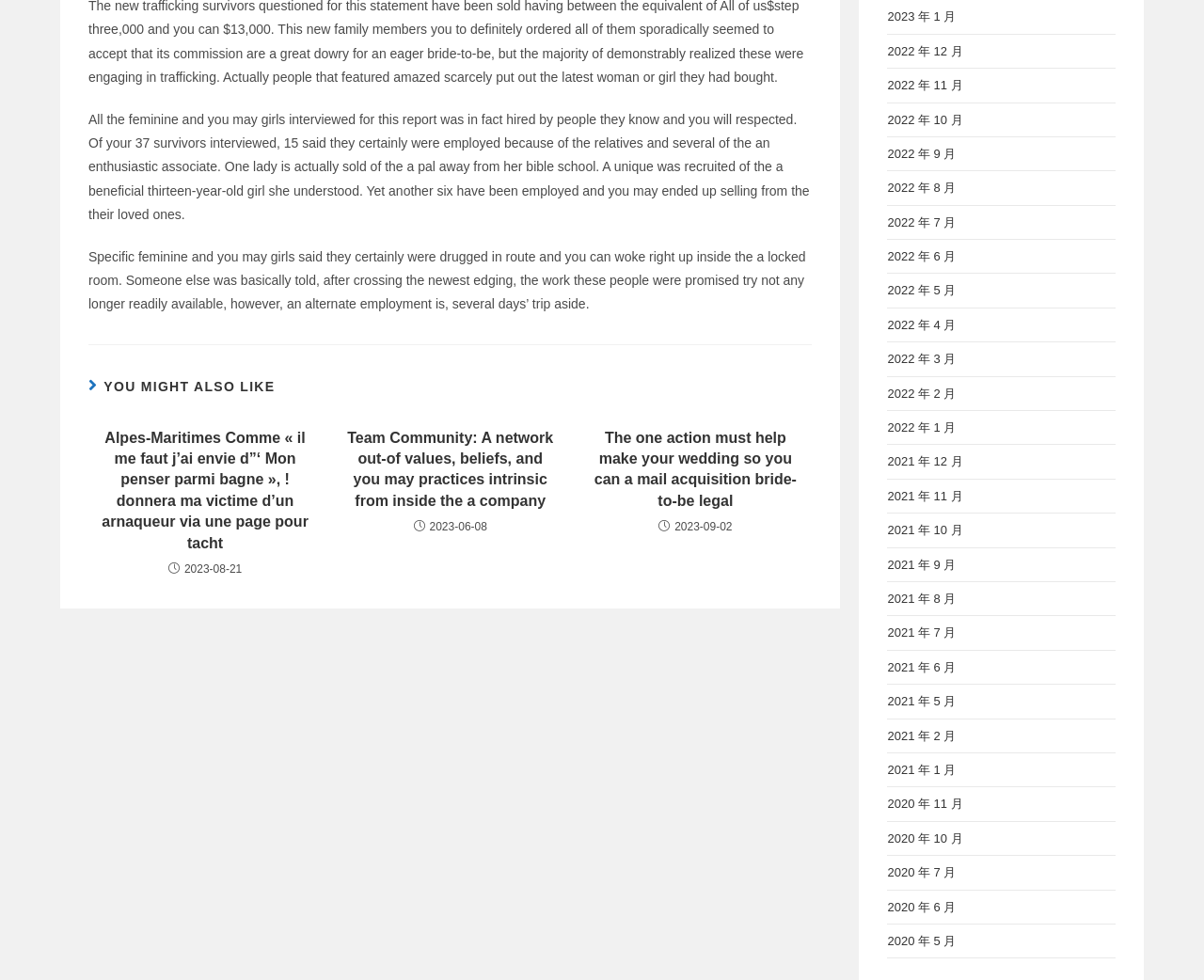Respond with a single word or phrase to the following question: What is the title of the second article?

Alpes-Maritimes Comme